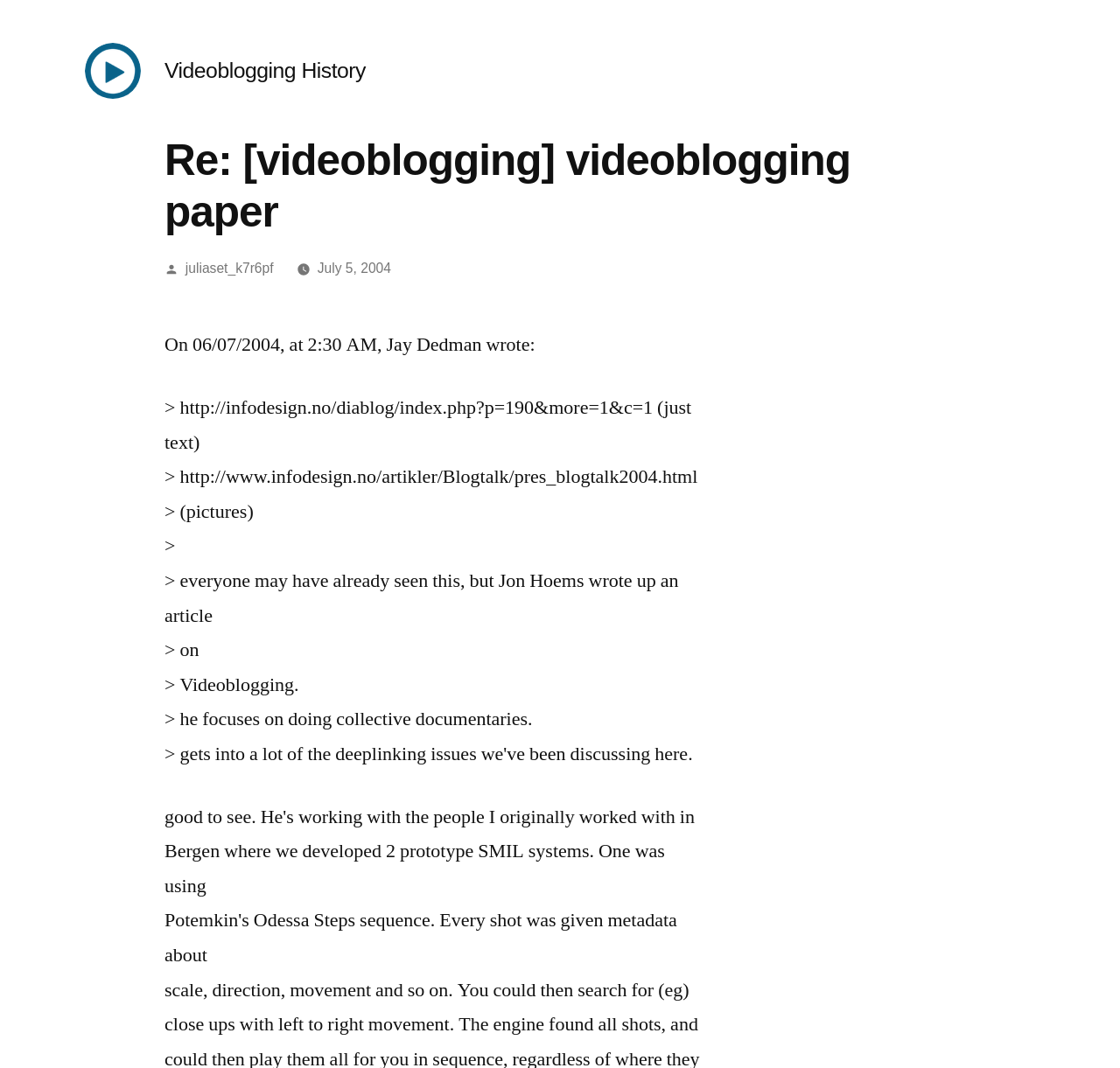What is the title of the article?
Look at the image and answer with only one word or phrase.

Re: [videoblogging] videoblogging paper